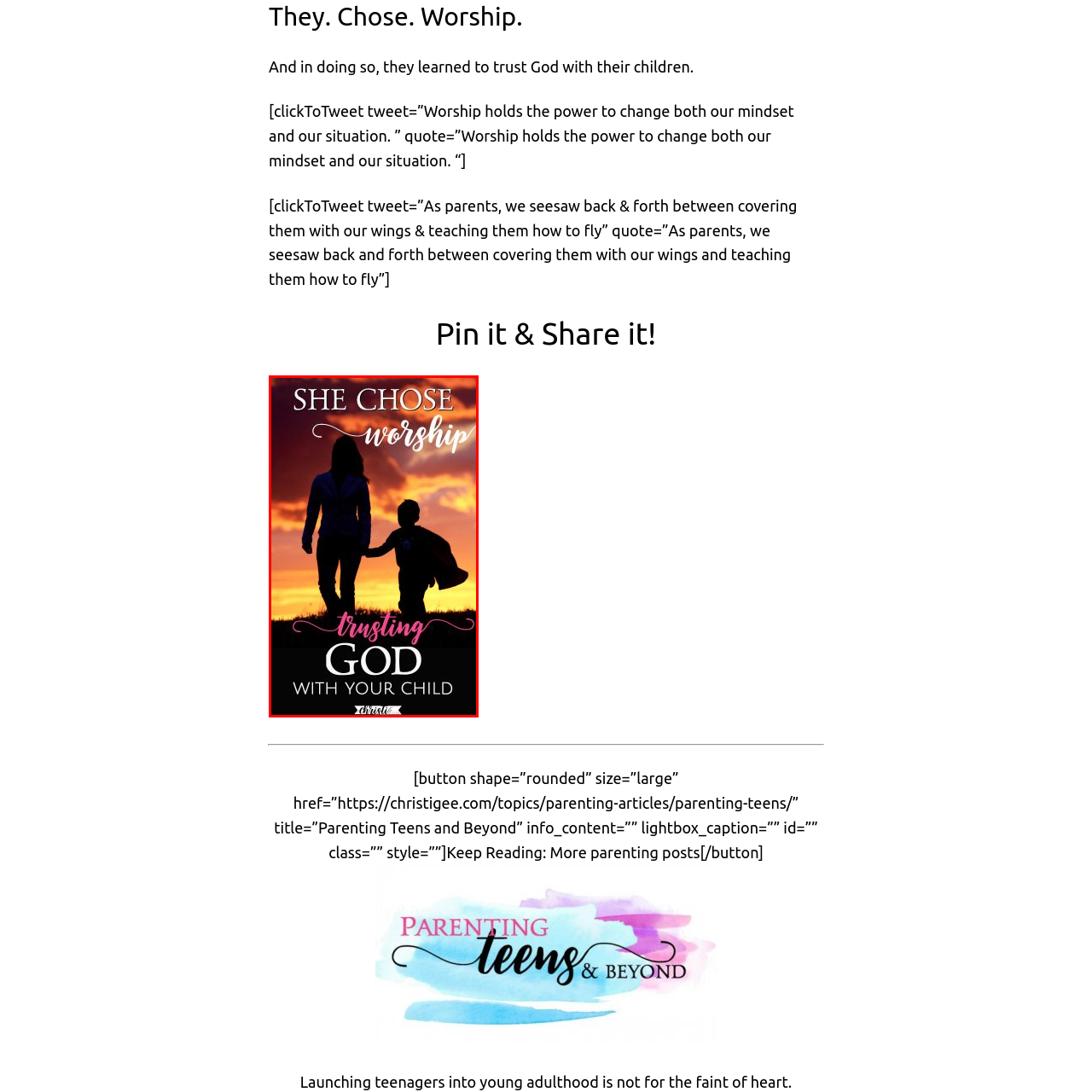Look at the photo within the red outline and describe it thoroughly.

The image features a silhouette of a woman and a child walking hand-in-hand against a vibrant sunset backdrop, symbolizing a journey of faith and trust. The text overlay reads "SHE CHOSE worship" at the top, emphasizing the importance of spiritual devotion. Beneath, in a prominent and elegant font, the message "trusting GOD WITH YOUR CHILD" is visible, highlighting the theme of parenting through faith. This visual representation resonates with the notion that parenting is a journey requiring trust and worship, encapsulating the essence of letting go while maintaining a connection with God. The image aligns with the narrative of fostering a relationship with God in the context of raising children, offering inspiration and encouragement to parents.